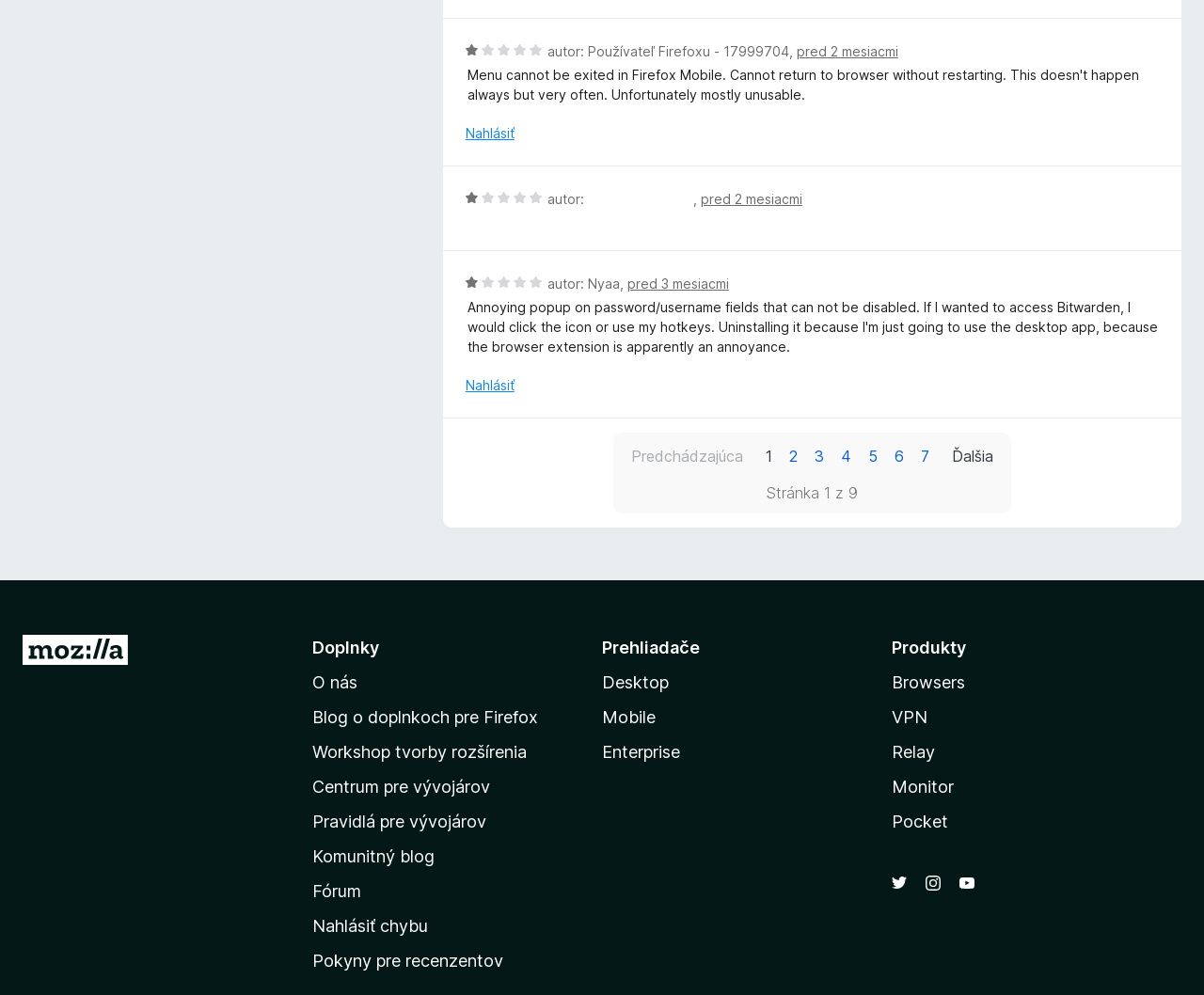How many links are there in the footer?
Please answer the question with as much detail and depth as you can.

There are 15 links in the footer, which include links to 'Prejsť na domovskú stránku Mozilly', 'Doplnky', 'O nás', and others.